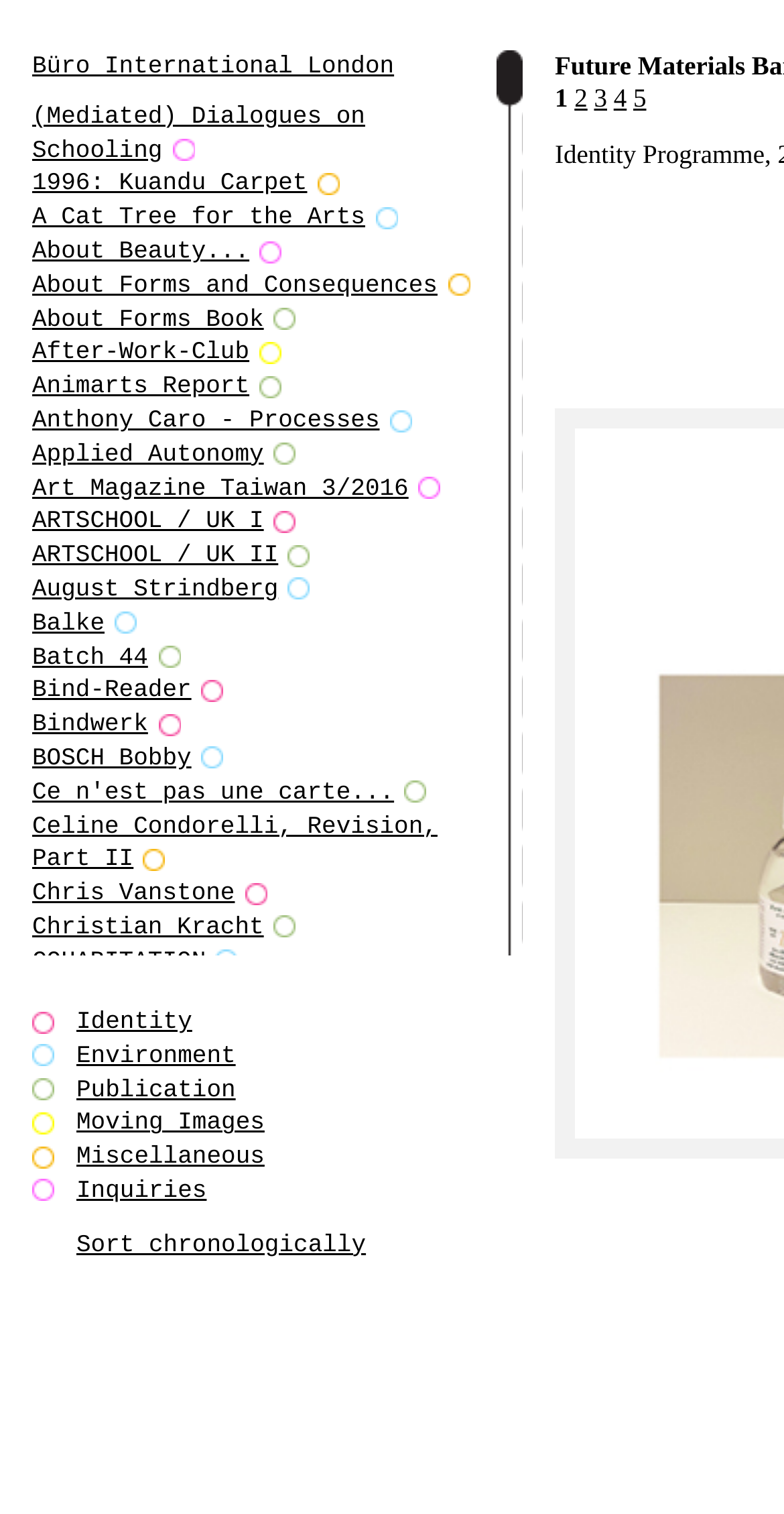Are there any headings on the webpage?
Based on the image, provide a one-word or brief-phrase response.

Yes